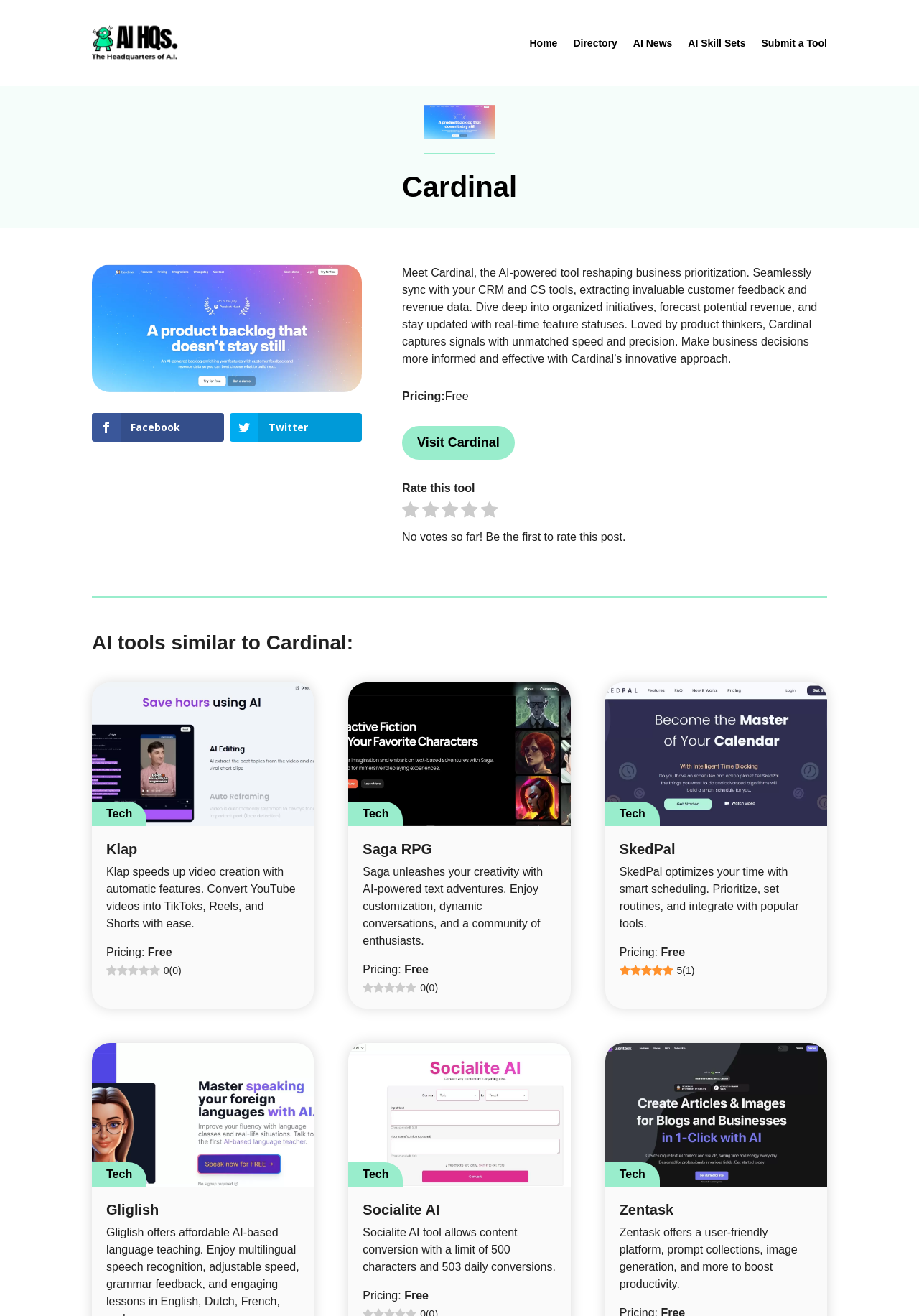How many AI tools similar to Cardinal are listed?
Using the visual information, reply with a single word or short phrase.

4